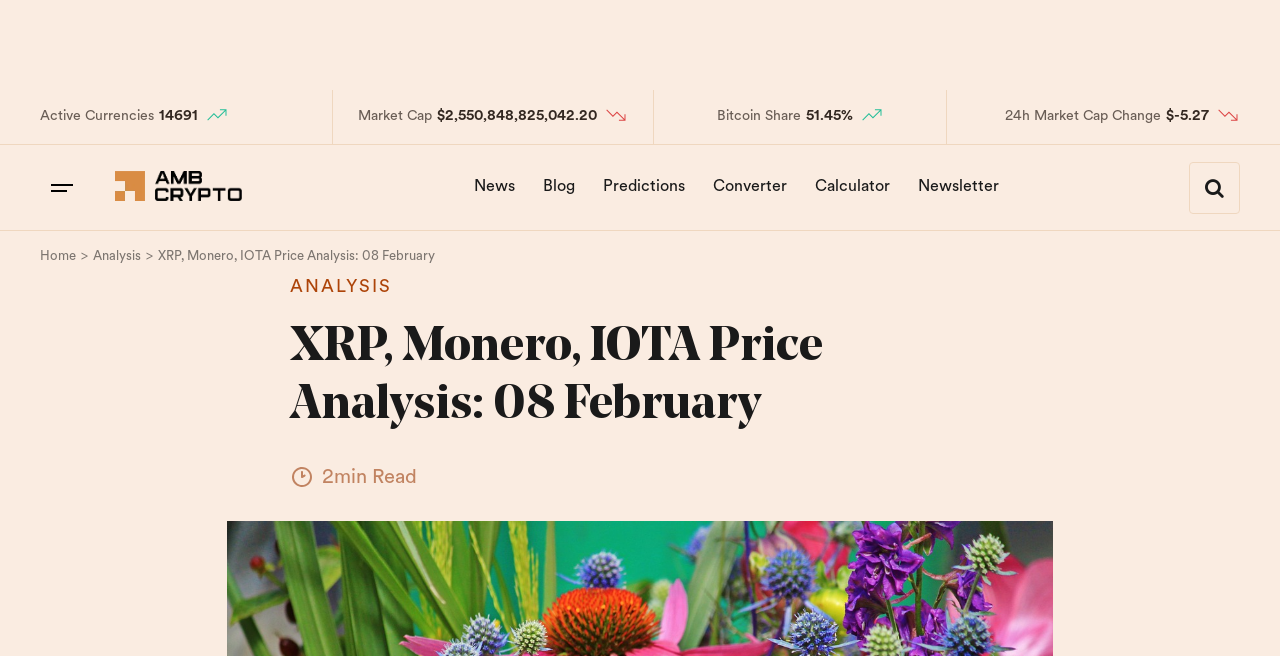Please determine the bounding box coordinates of the element to click in order to execute the following instruction: "View the Converter tool". The coordinates should be four float numbers between 0 and 1, specified as [left, top, right, bottom].

[0.548, 0.245, 0.624, 0.325]